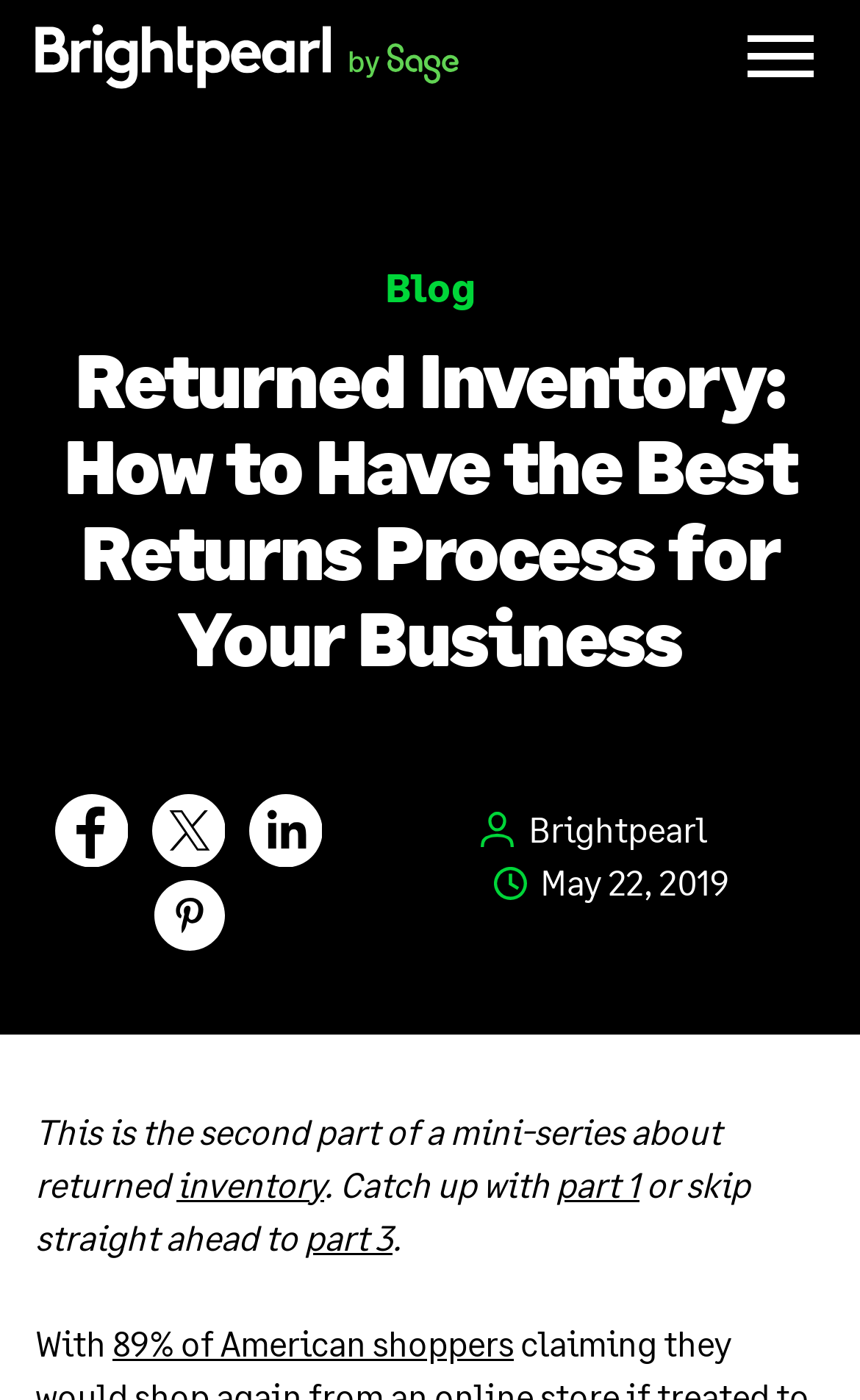Determine the bounding box coordinates for the UI element matching this description: "May 22, 2019March 28, 2022".

[0.628, 0.614, 0.849, 0.644]